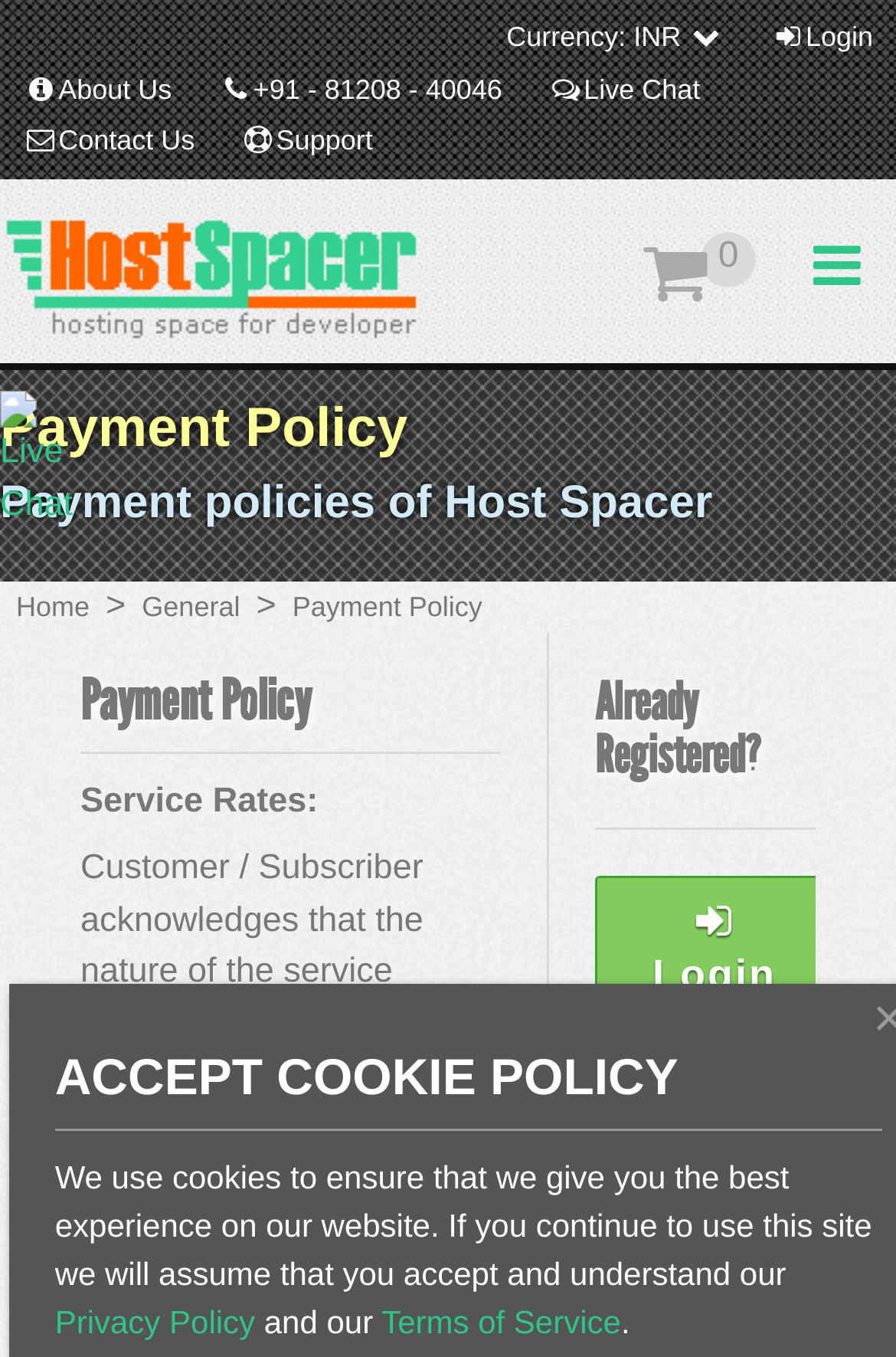What is the currency used on this website? Using the information from the screenshot, answer with a single word or phrase.

INR